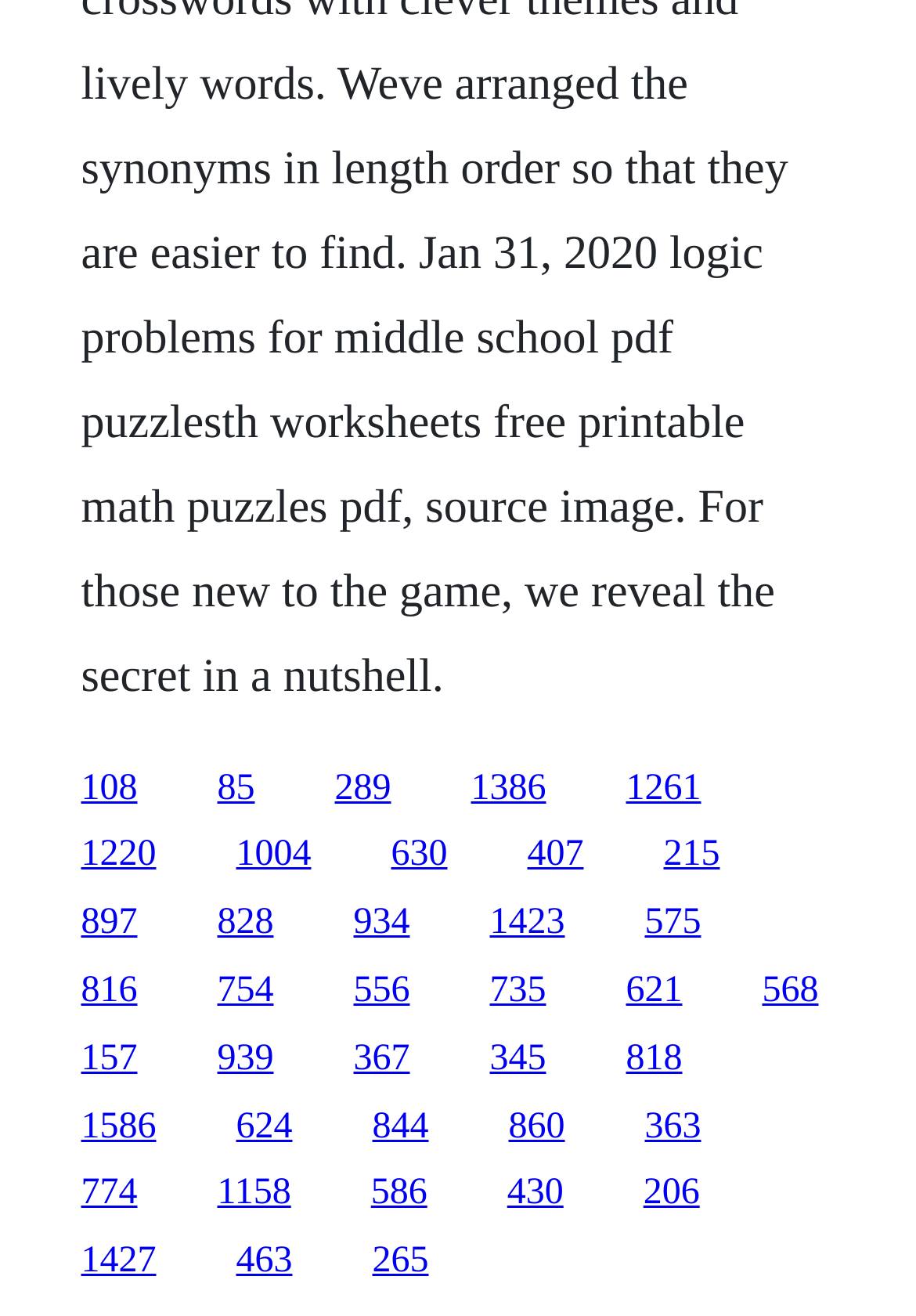What is the approximate vertical spacing between links?
Can you give a detailed and elaborate answer to the question?

By analyzing the y-coordinates of the links, I can estimate that the approximate vertical spacing between links is around 0.05, which suggests that the links are relatively closely packed.